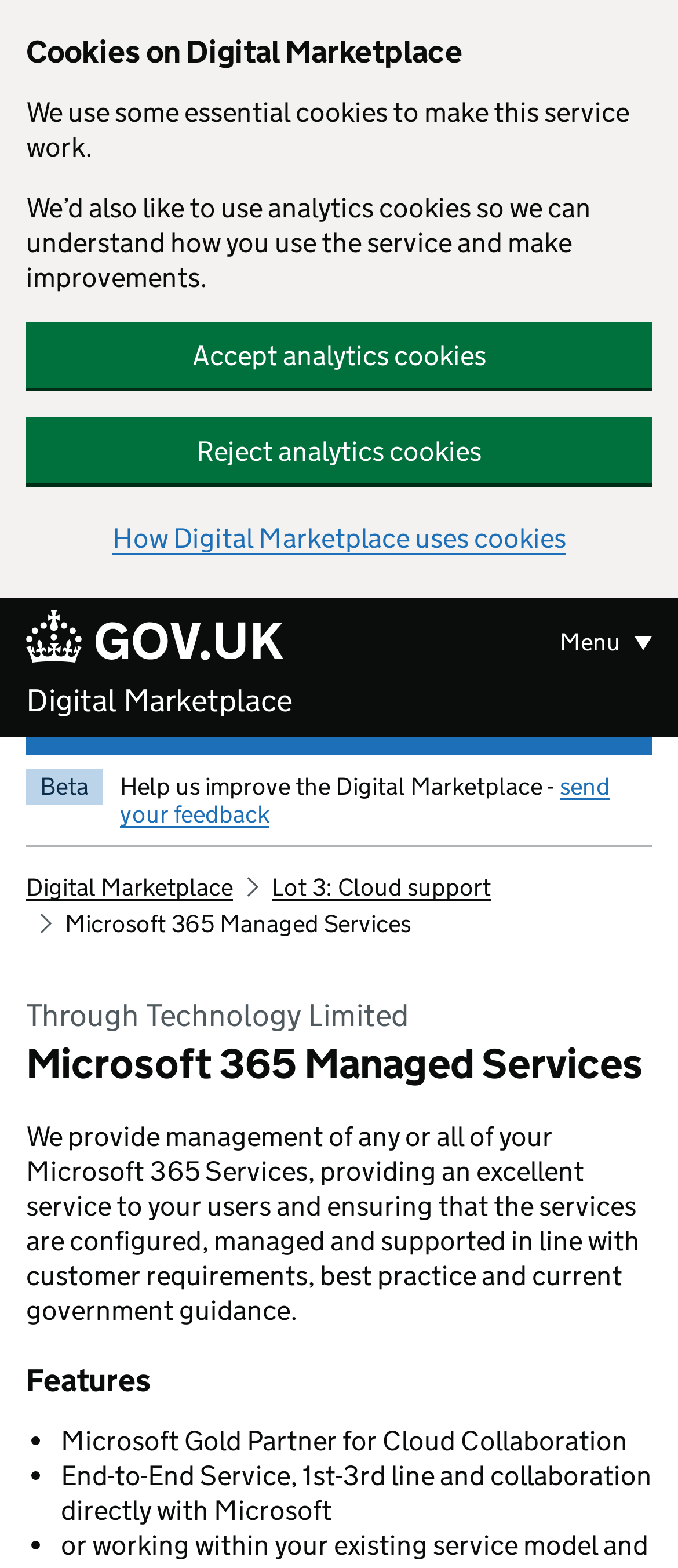What is the benefit of the End-to-End Service feature?
Using the information from the image, give a concise answer in one word or a short phrase.

Collaboration directly with Microsoft